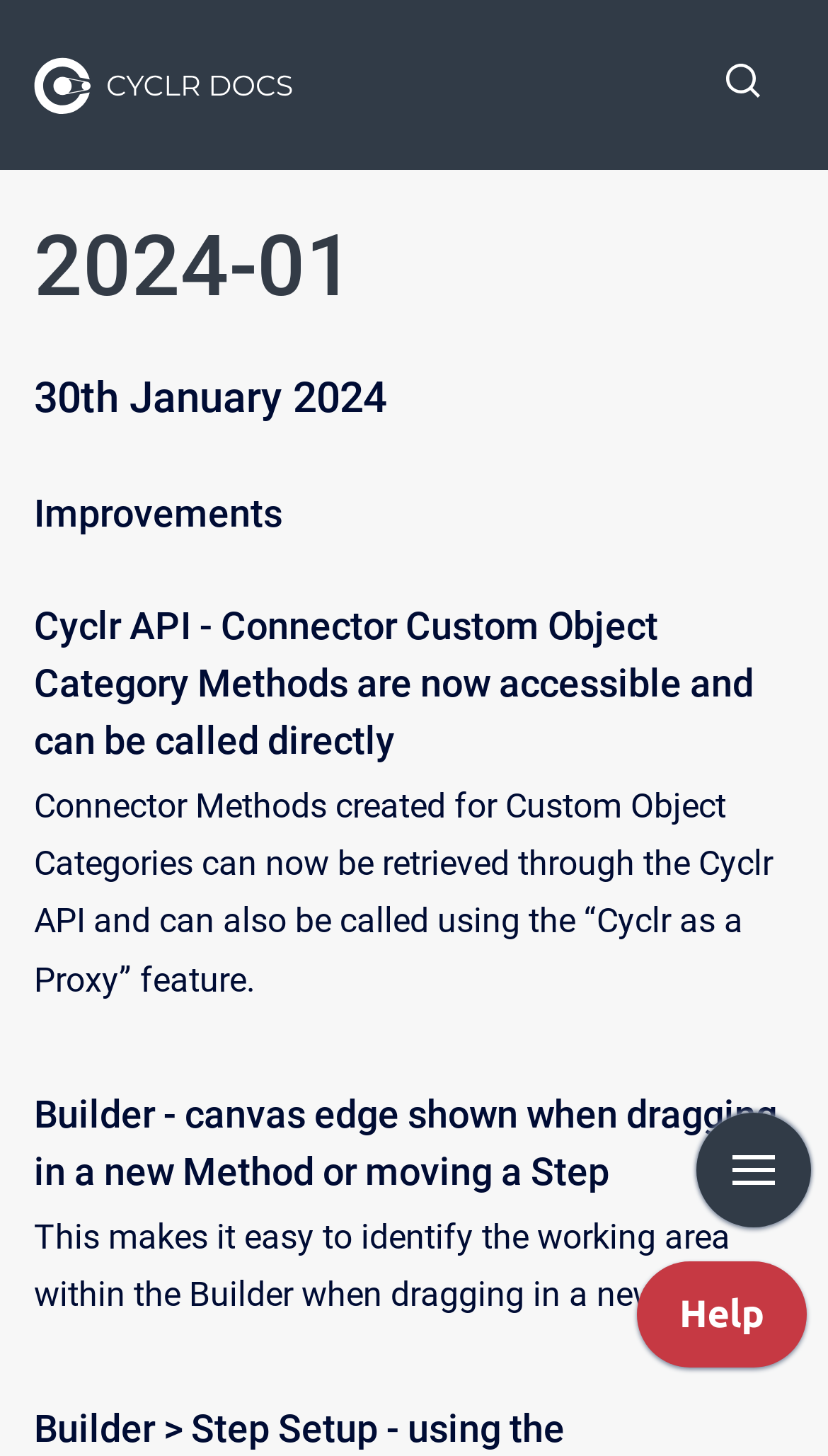Based on the element description Show search form, identify the bounding box of the UI element in the given webpage screenshot. The coordinates should be in the format (top-left x, top-left y, bottom-right x, bottom-right y) and must be between 0 and 1.

[0.836, 0.029, 0.959, 0.088]